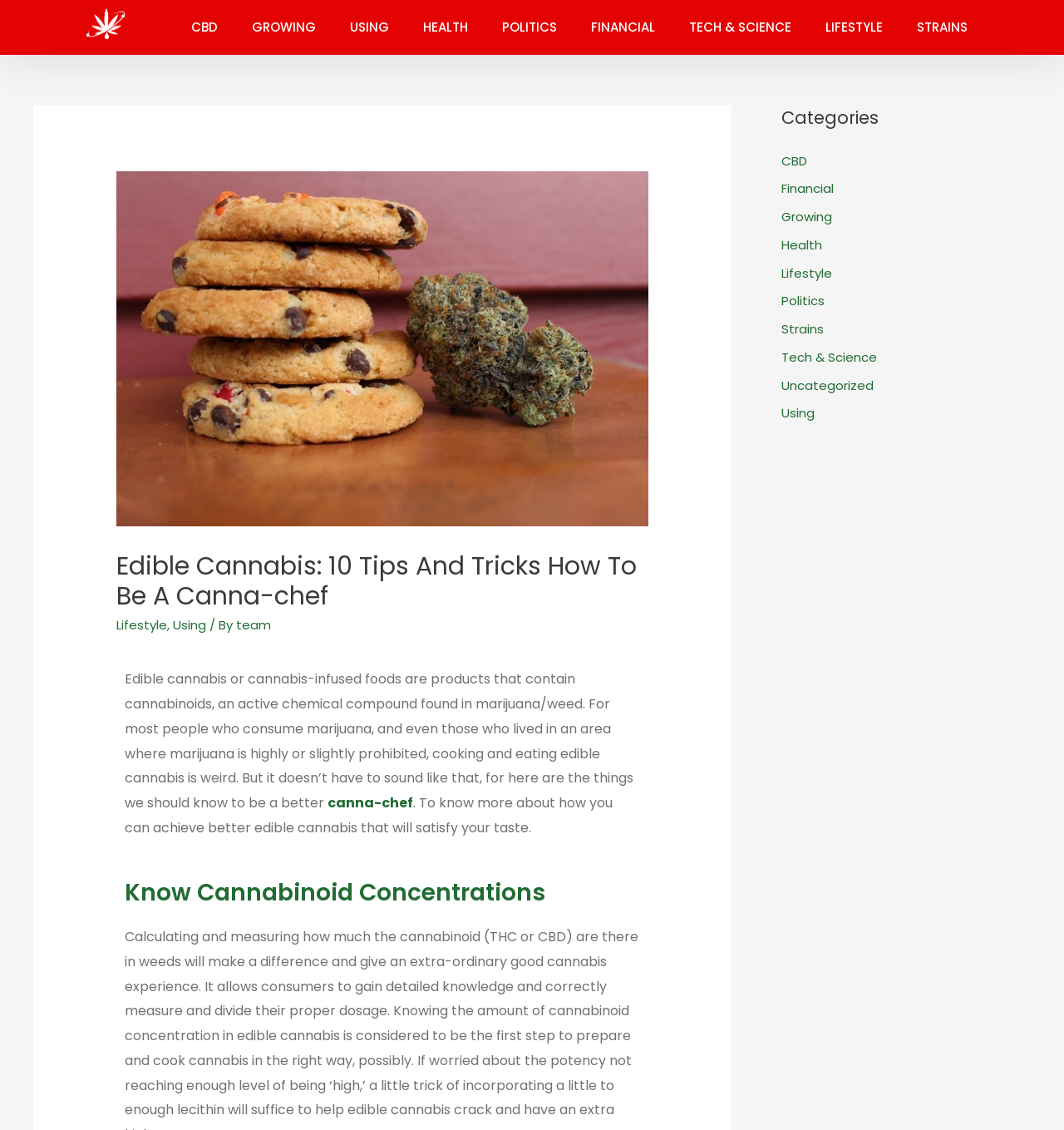What is the first tip mentioned in the article?
Please provide a single word or phrase as your answer based on the screenshot.

Know Cannabinoid Concentrations